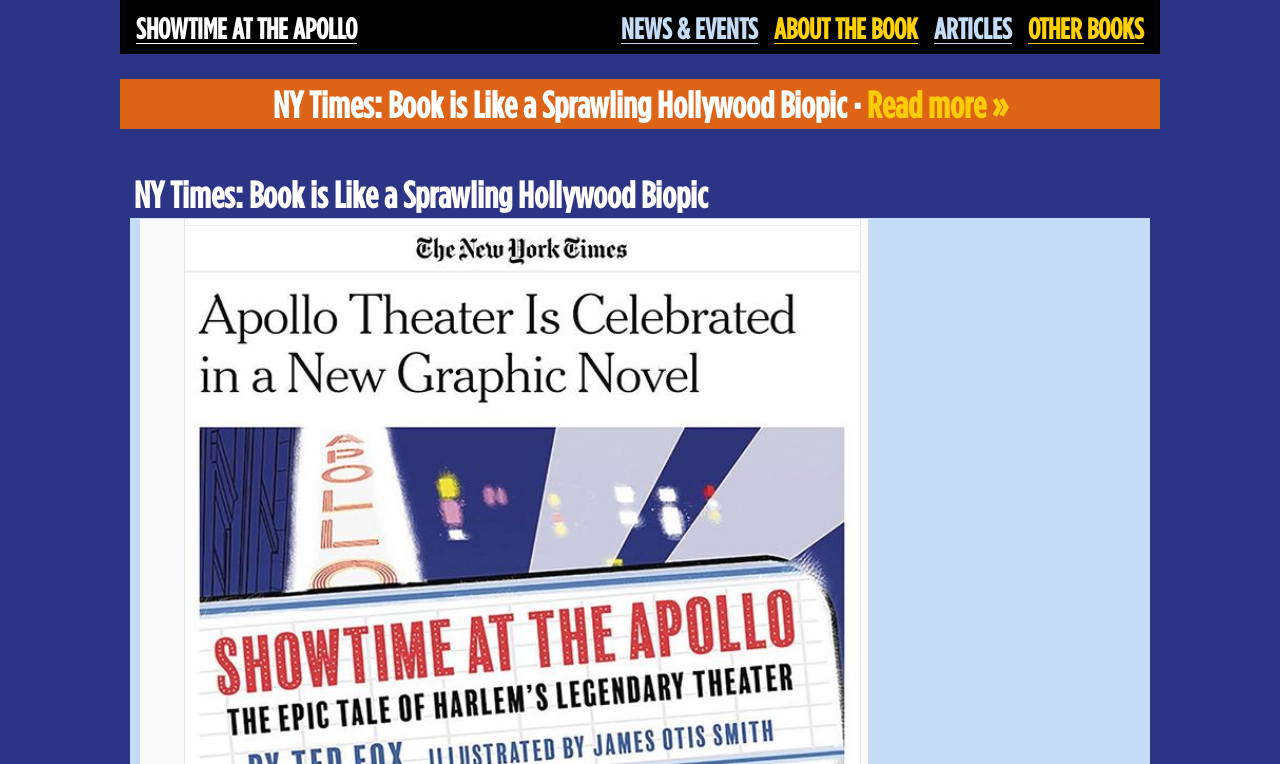Find the bounding box of the element with the following description: "Read more »". The coordinates must be four float numbers between 0 and 1, formatted as [left, top, right, bottom].

[0.677, 0.11, 0.787, 0.163]